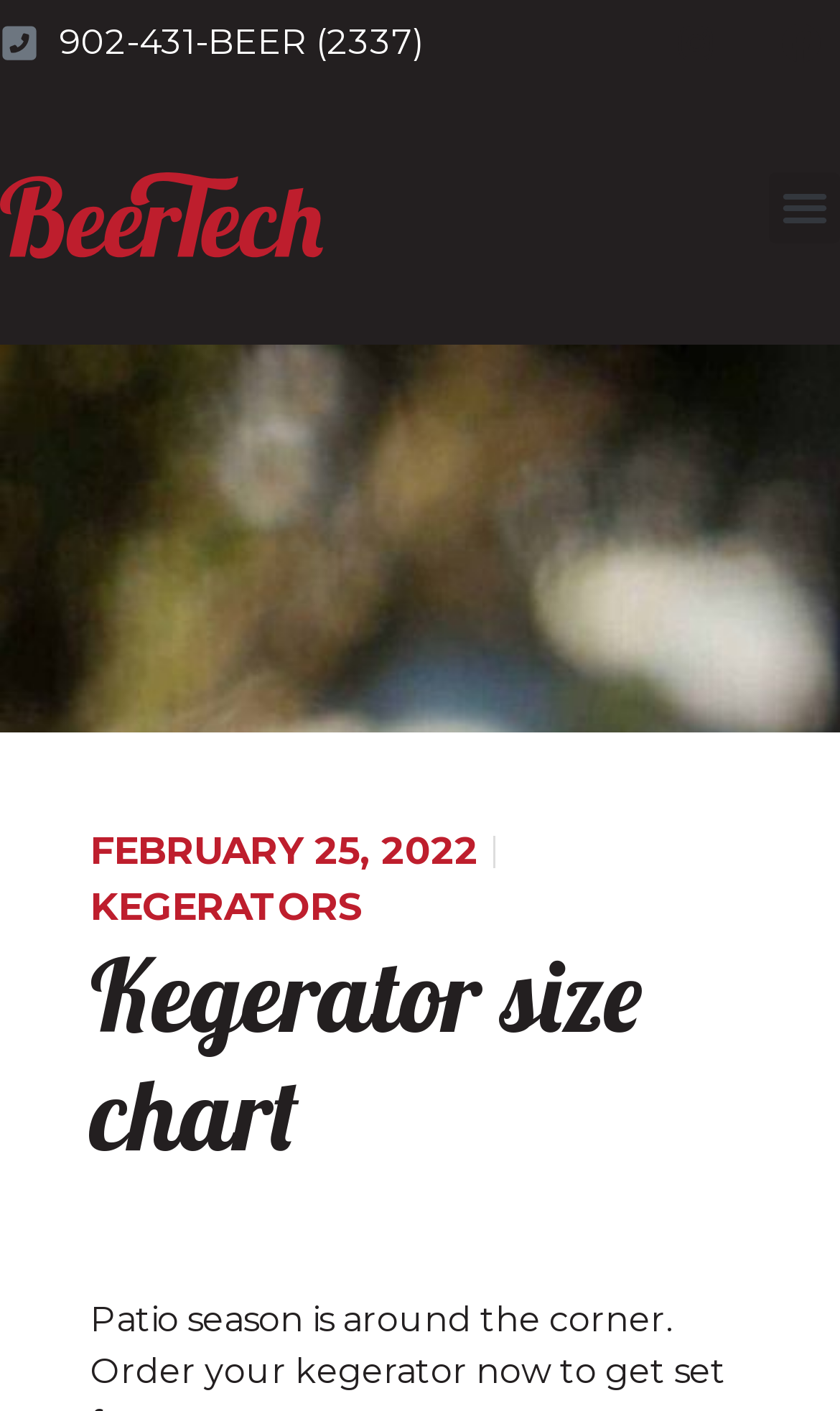What is the phone number to contact?
From the screenshot, provide a brief answer in one word or phrase.

902-431-BEER (2337)